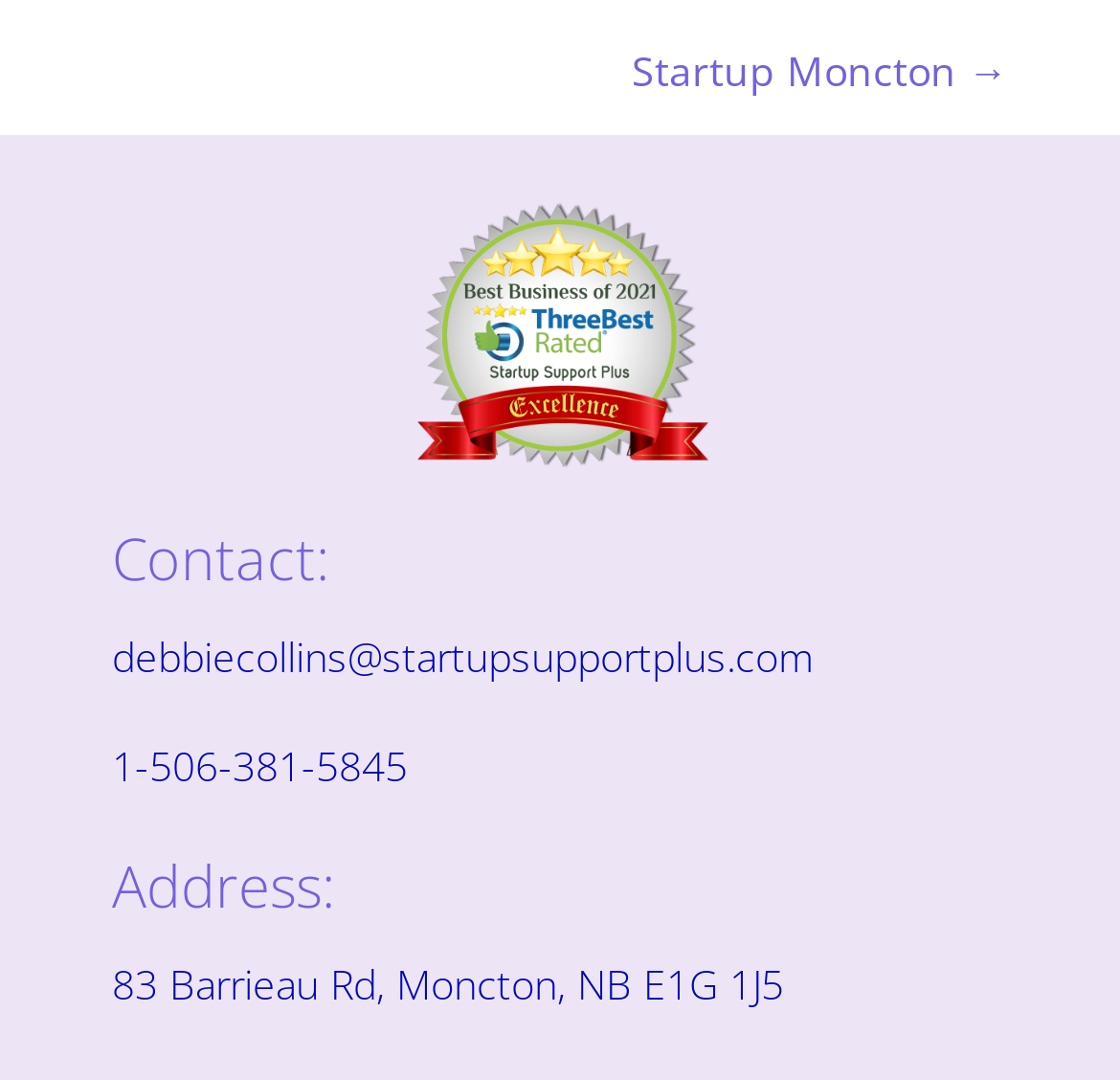Please use the details from the image to answer the following question comprehensively:
What is the phone number to contact?

The phone number can be found under the 'Contact:' heading, which is located in the middle of the page. The link '1-506-381-5845' is the phone number to contact.